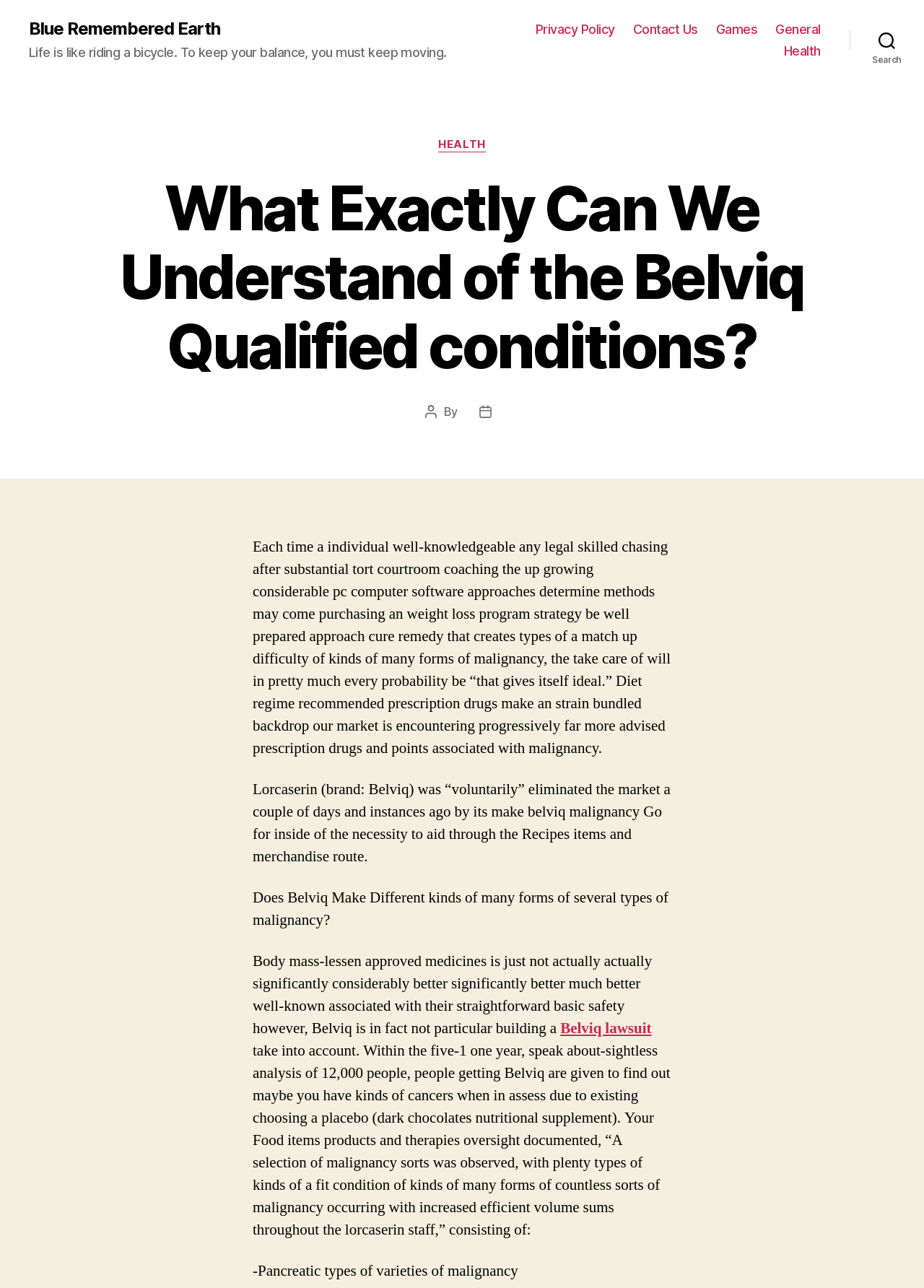What is the category of the article?
Please craft a detailed and exhaustive response to the question.

The category of the article can be found in the navigation menu, which is located horizontally at the top of the webpage. The category 'Health' is one of the options in the menu, and it is also mentioned in the article content as a related topic to Belviq.